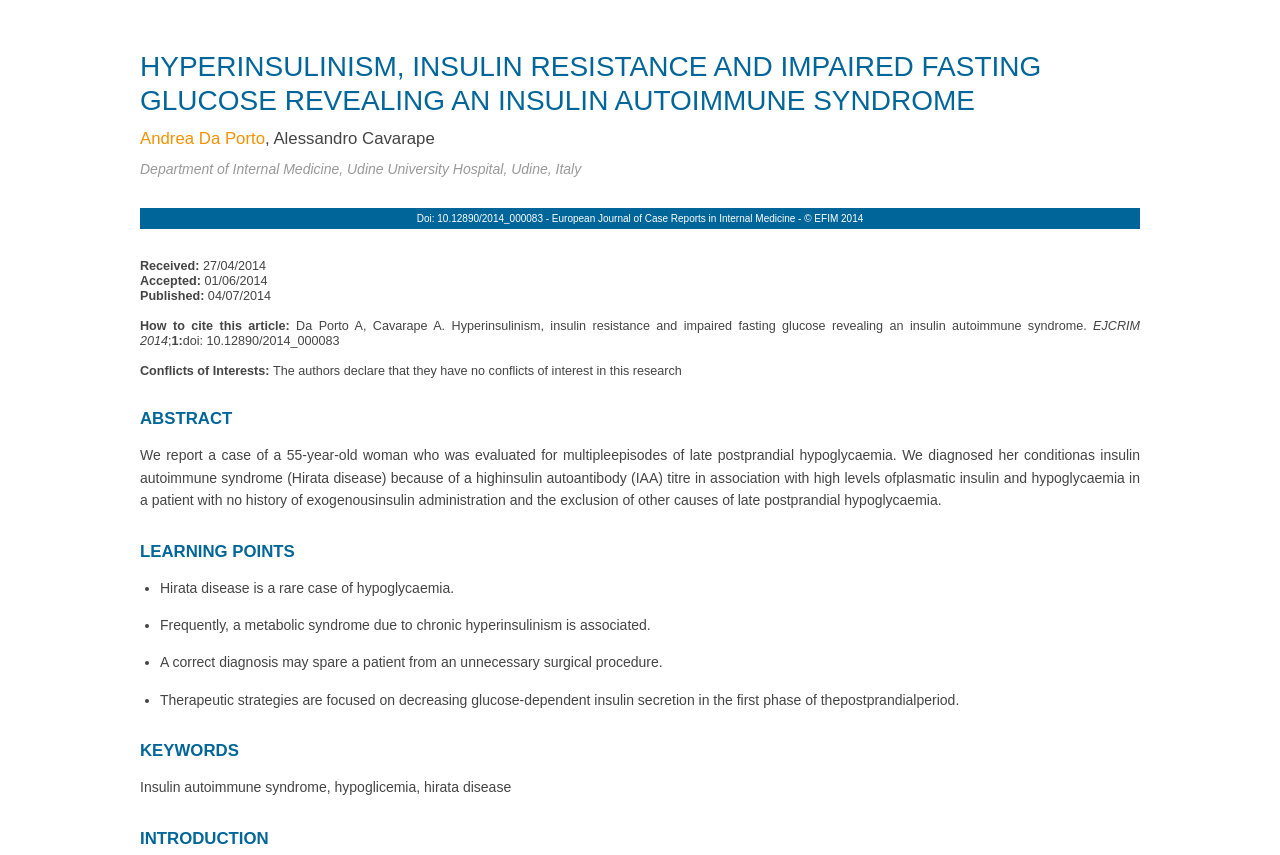Determine the bounding box coordinates of the UI element that matches the following description: "Andrea Da Porto". The coordinates should be four float numbers between 0 and 1 in the format [left, top, right, bottom].

[0.109, 0.151, 0.207, 0.173]